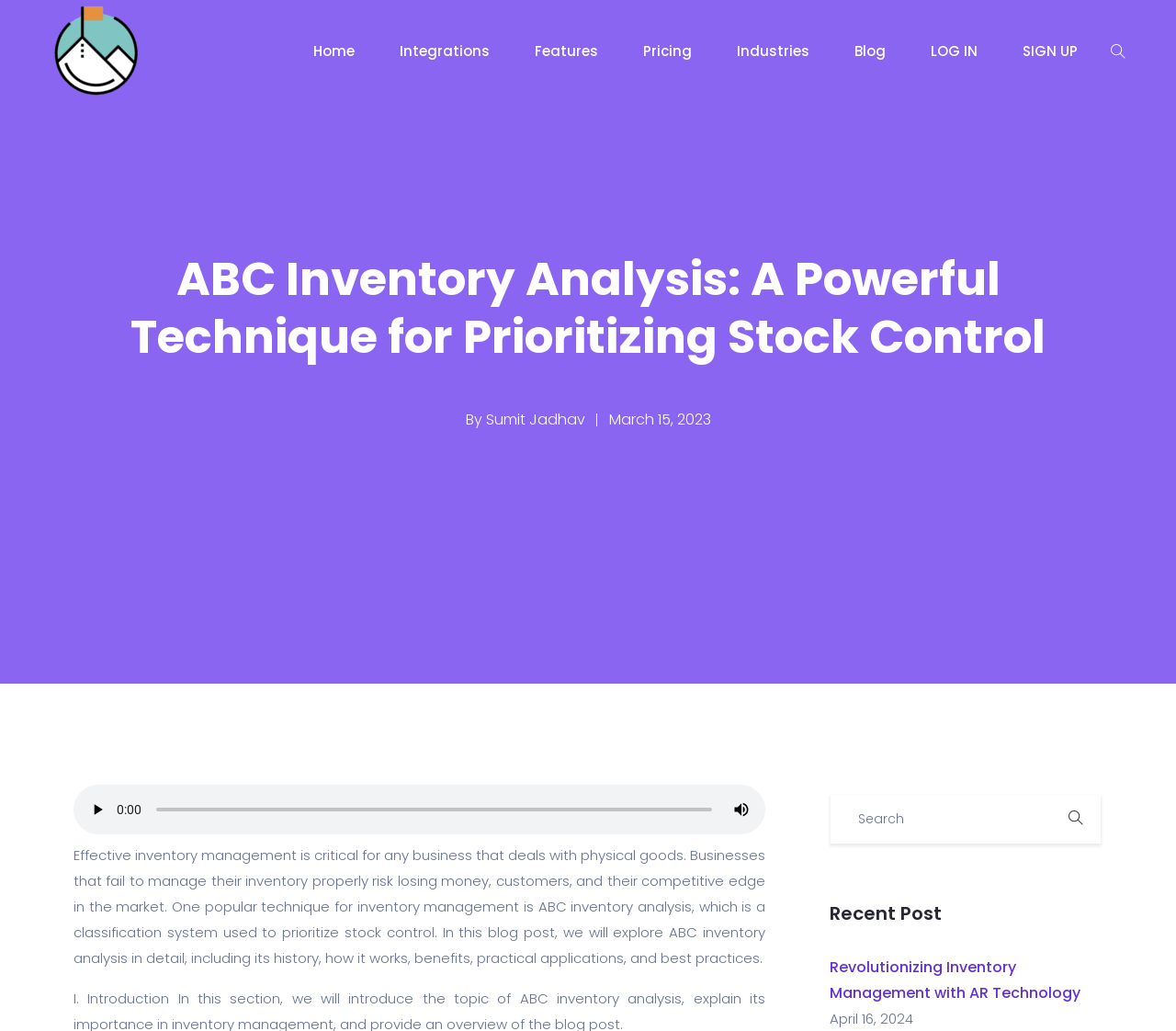Determine the bounding box for the described HTML element: "parent_node: Home". Ensure the coordinates are four float numbers between 0 and 1 in the format [left, top, right, bottom].

[0.043, 0.0, 0.121, 0.098]